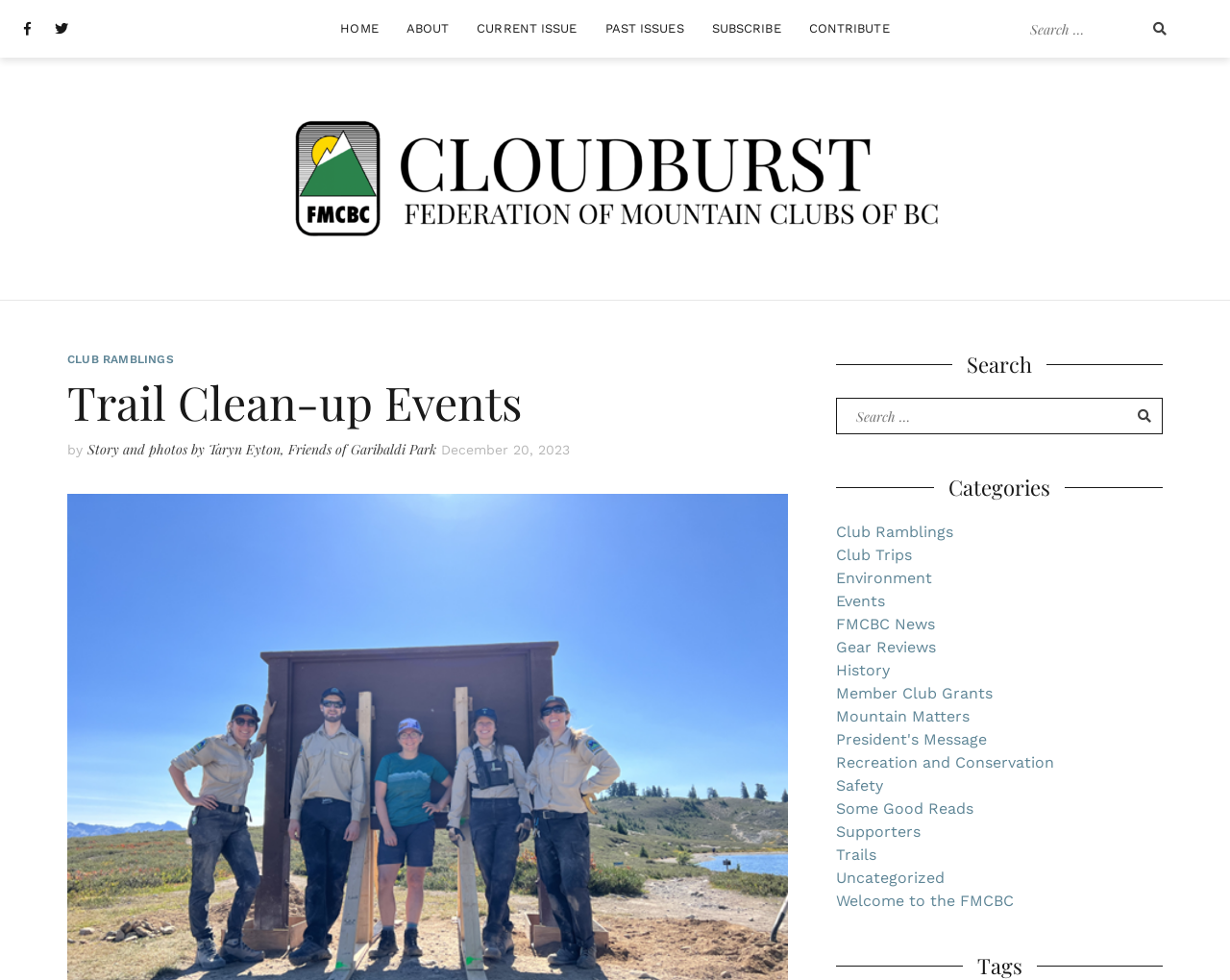Give a concise answer using only one word or phrase for this question:
What is the name of the park mentioned in the article?

Garibaldi Park